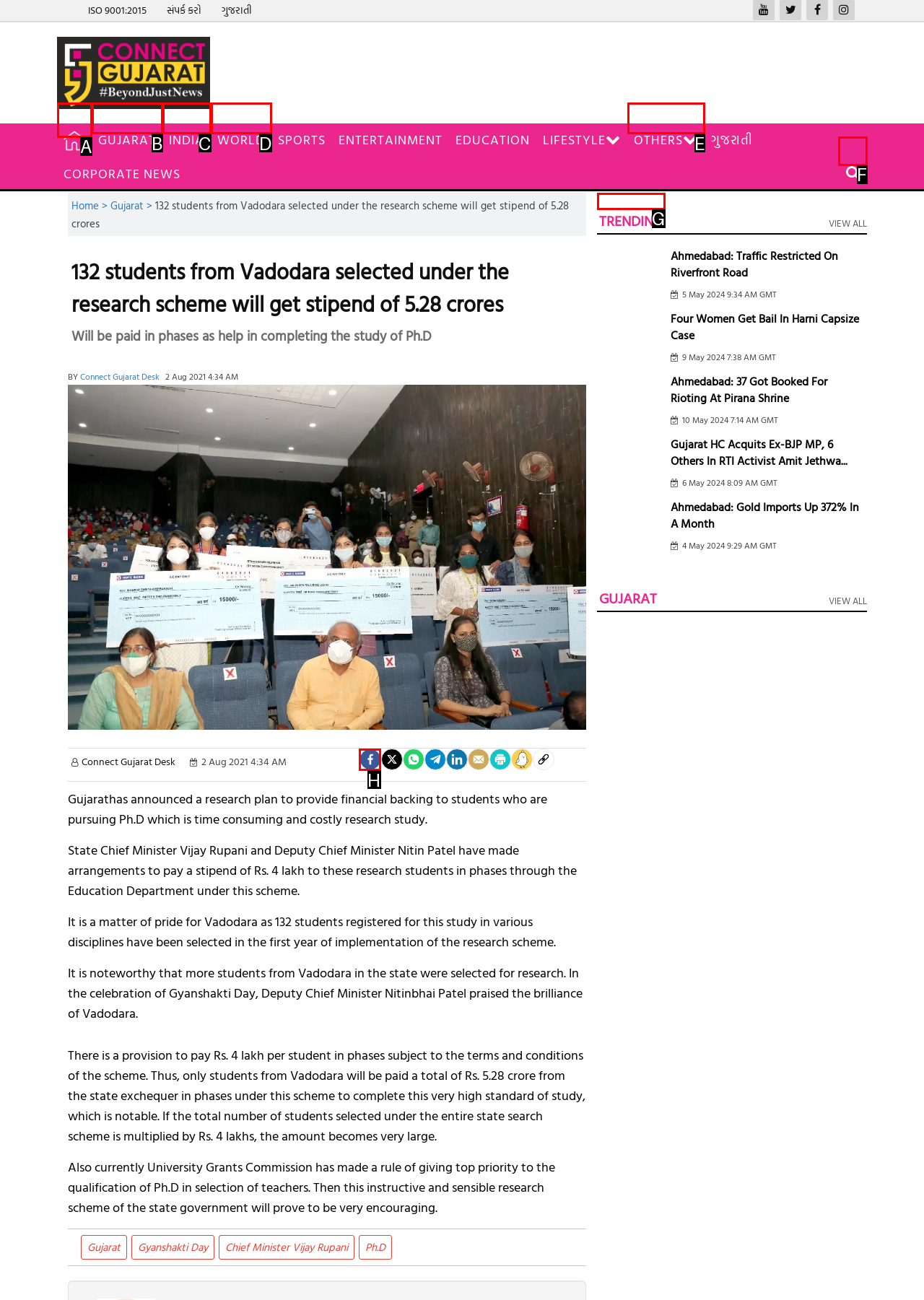Tell me which letter I should select to achieve the following goal: Search for something
Answer with the corresponding letter from the provided options directly.

None